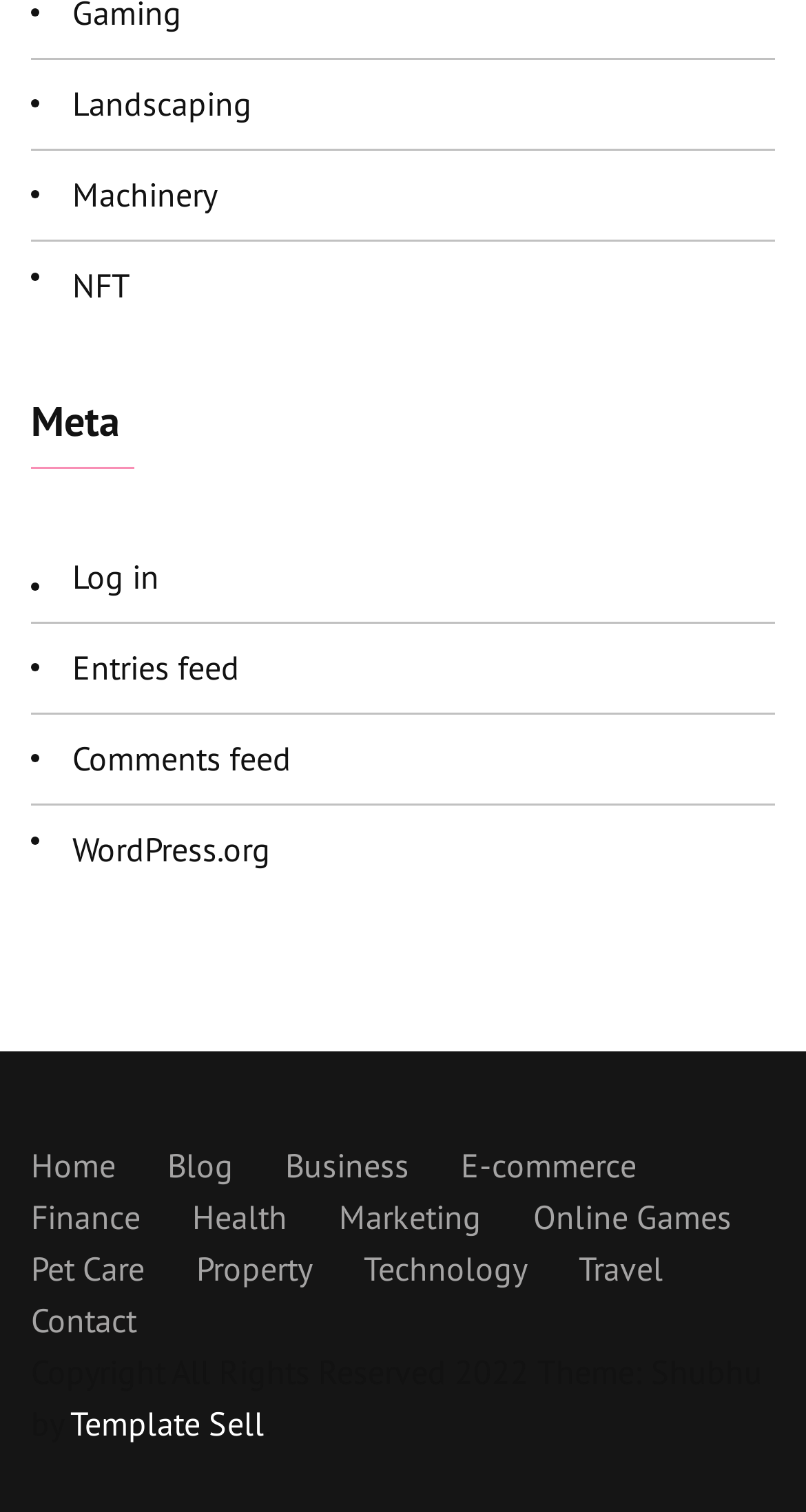What is the first link on the webpage?
Provide an in-depth and detailed explanation in response to the question.

The first link on the webpage is 'Landscaping' which is located at the top left corner of the webpage with a bounding box of [0.09, 0.041, 0.313, 0.096].